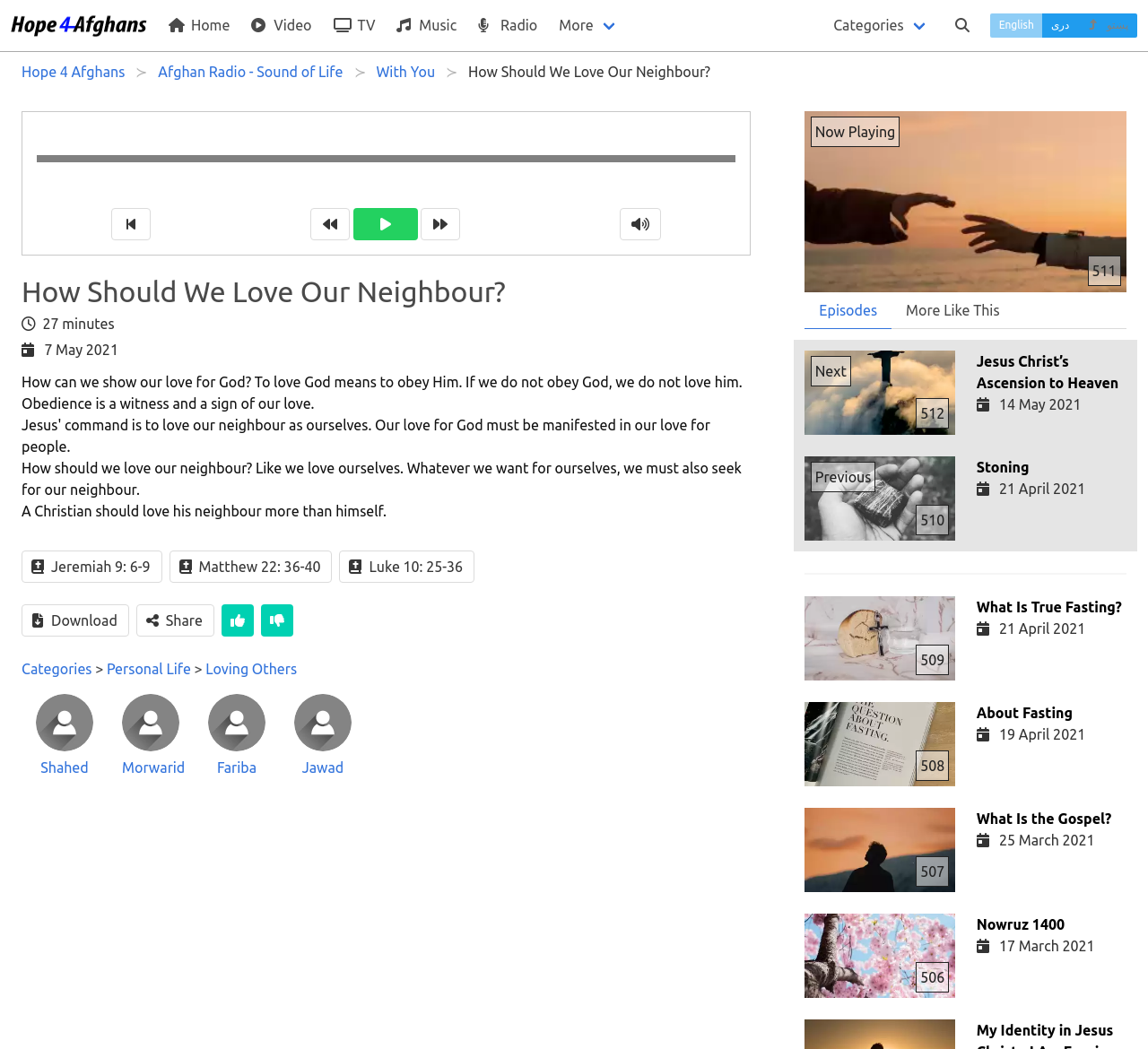Bounding box coordinates must be specified in the format (top-left x, top-left y, bottom-right x, bottom-right y). All values should be floating point numbers between 0 and 1. What are the bounding box coordinates of the UI element described as: Hope 4 Afghans

[0.019, 0.058, 0.118, 0.079]